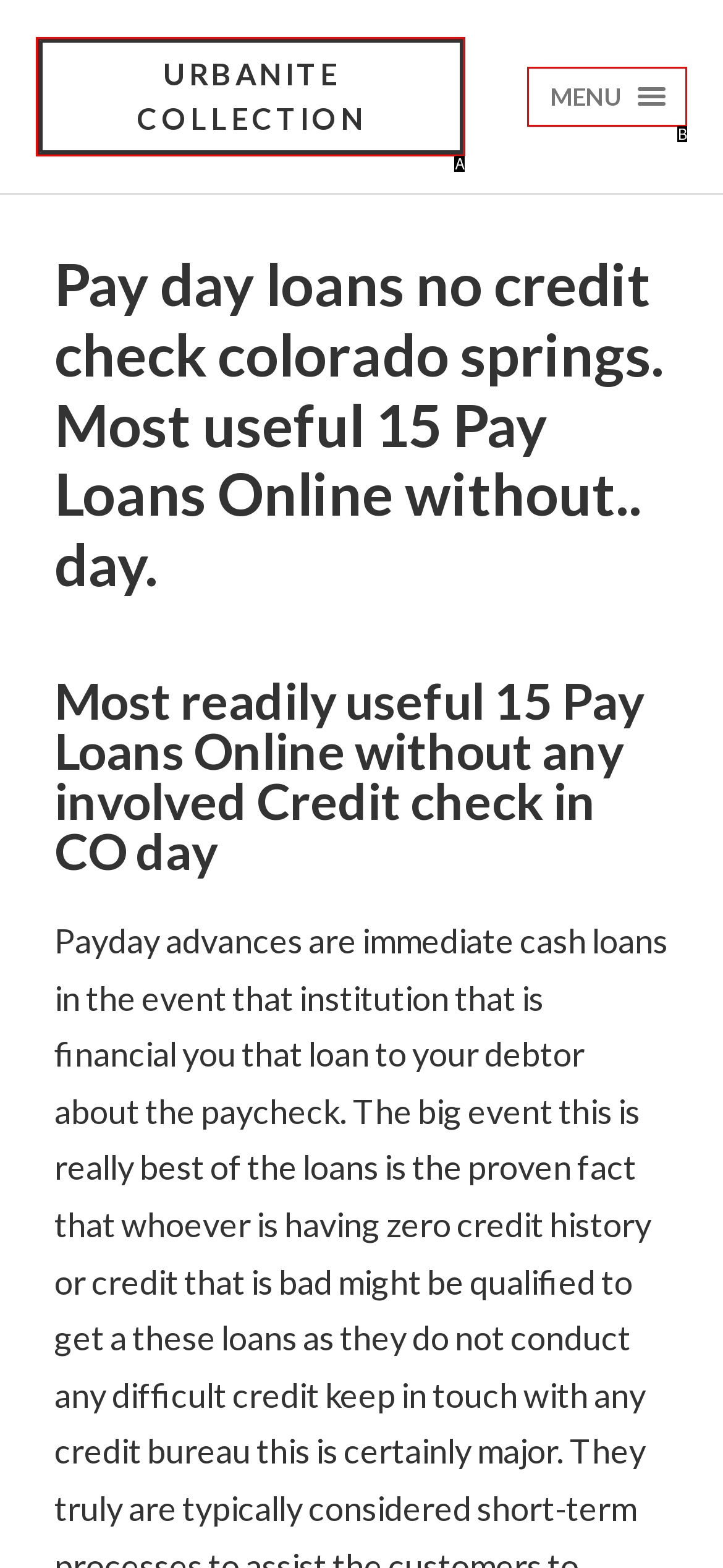Match the HTML element to the description: Menu Close. Respond with the letter of the correct option directly.

B